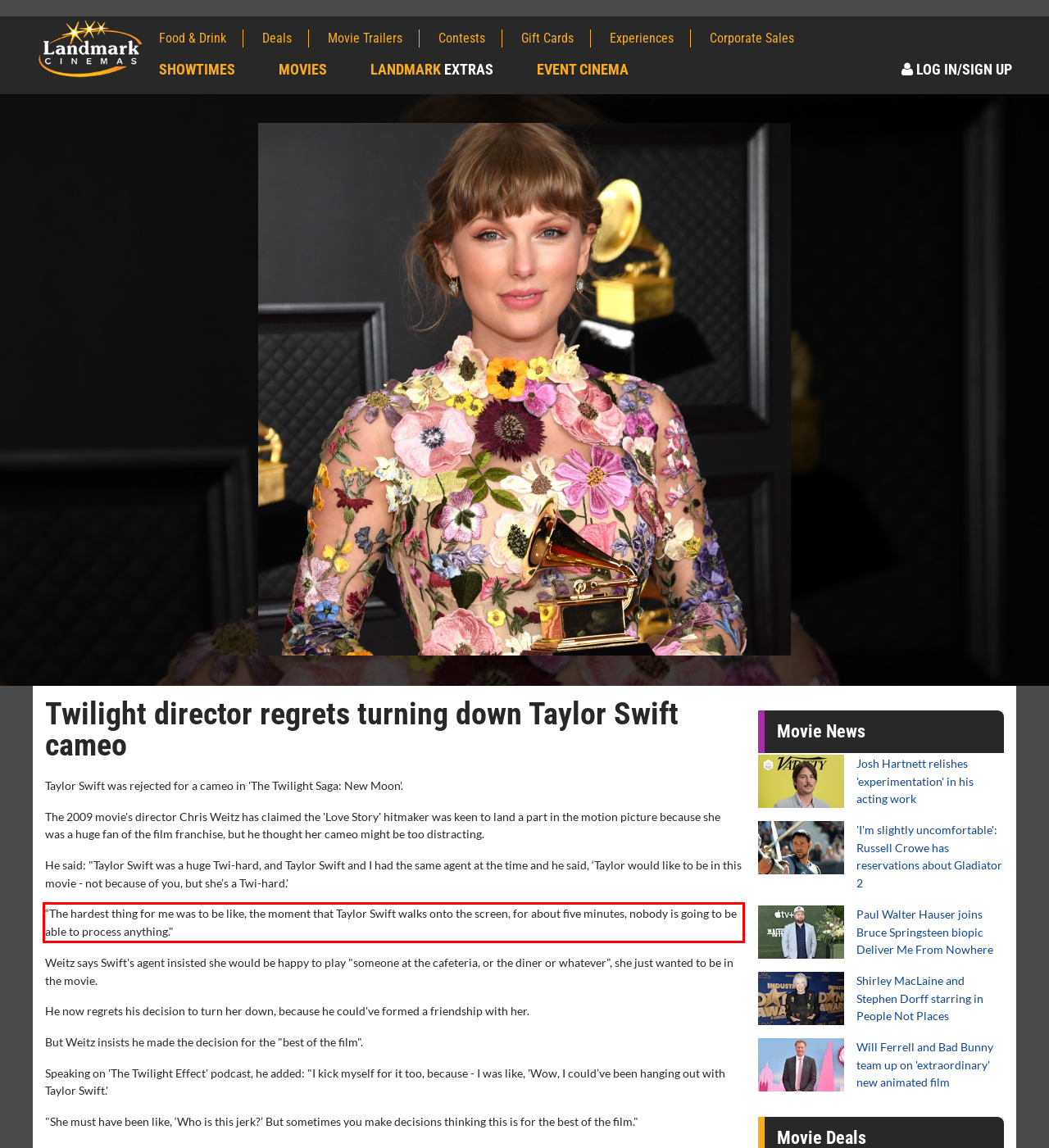Inspect the webpage screenshot that has a red bounding box and use OCR technology to read and display the text inside the red bounding box.

“The hardest thing for me was to be like, the moment that Taylor Swift walks onto the screen, for about five minutes, nobody is going to be able to process anything."